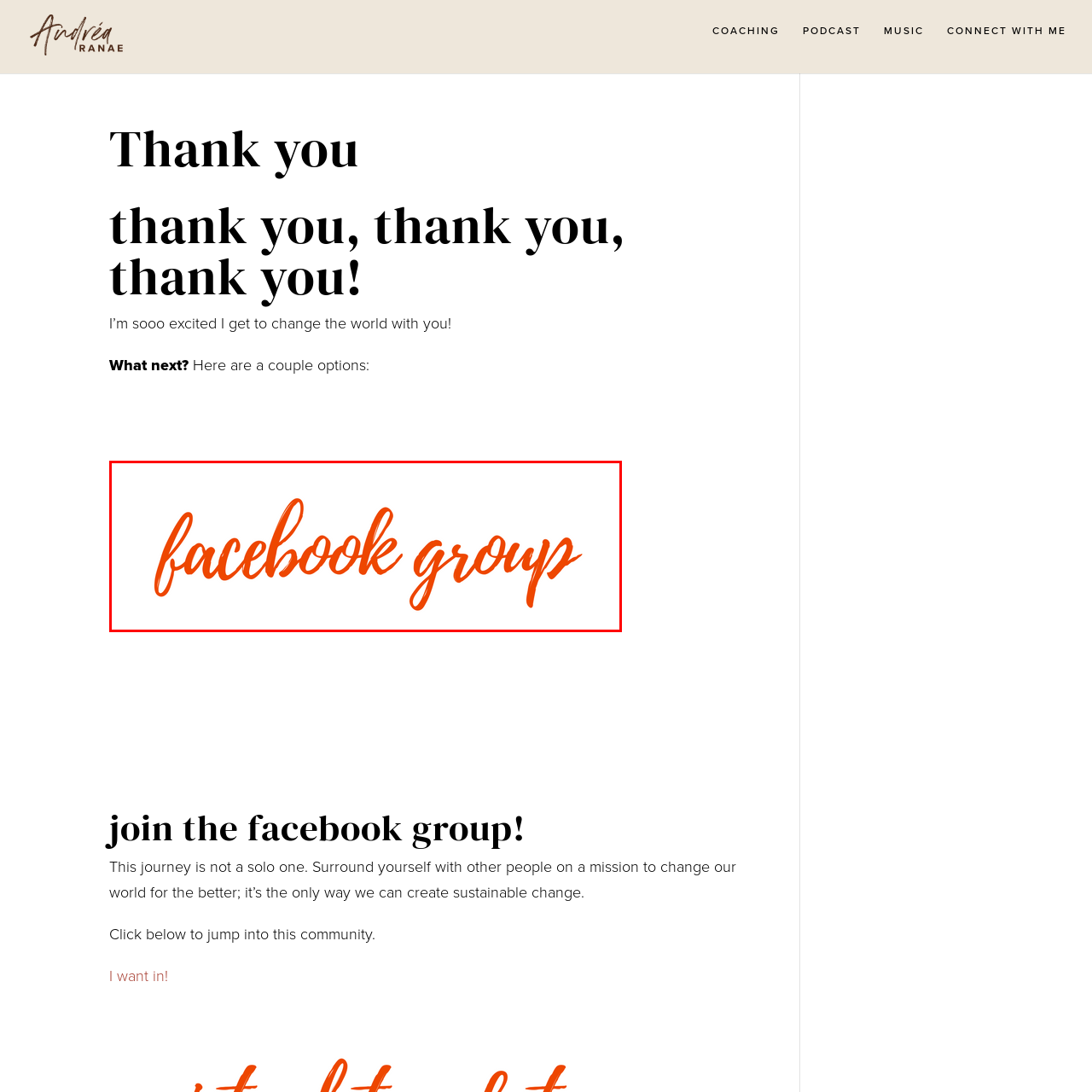Direct your attention to the image within the red boundary, What is the purpose of the Facebook group?
 Respond with a single word or phrase.

make positive changes